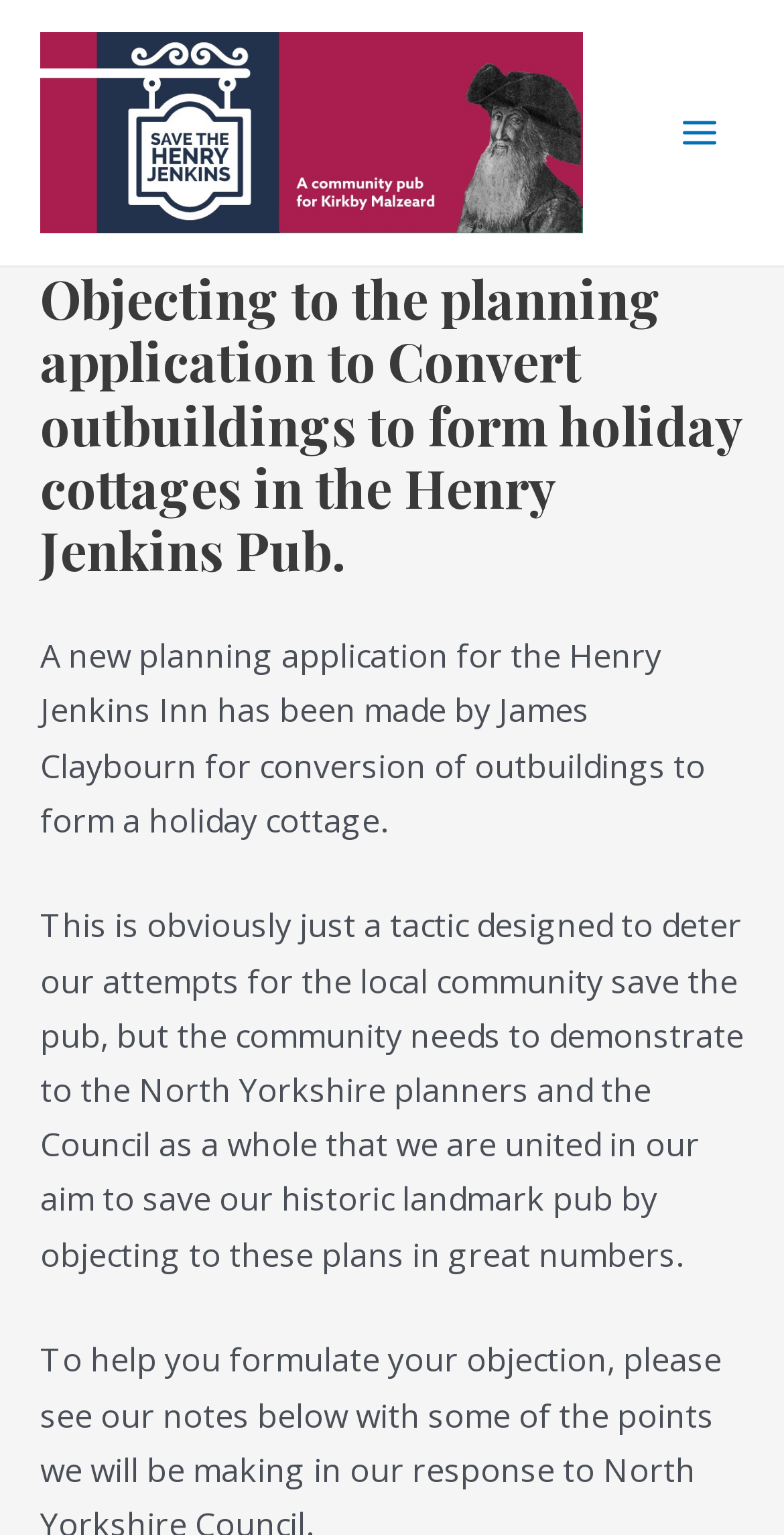What is the community's aim?
Using the image, provide a concise answer in one word or a short phrase.

Save the pub